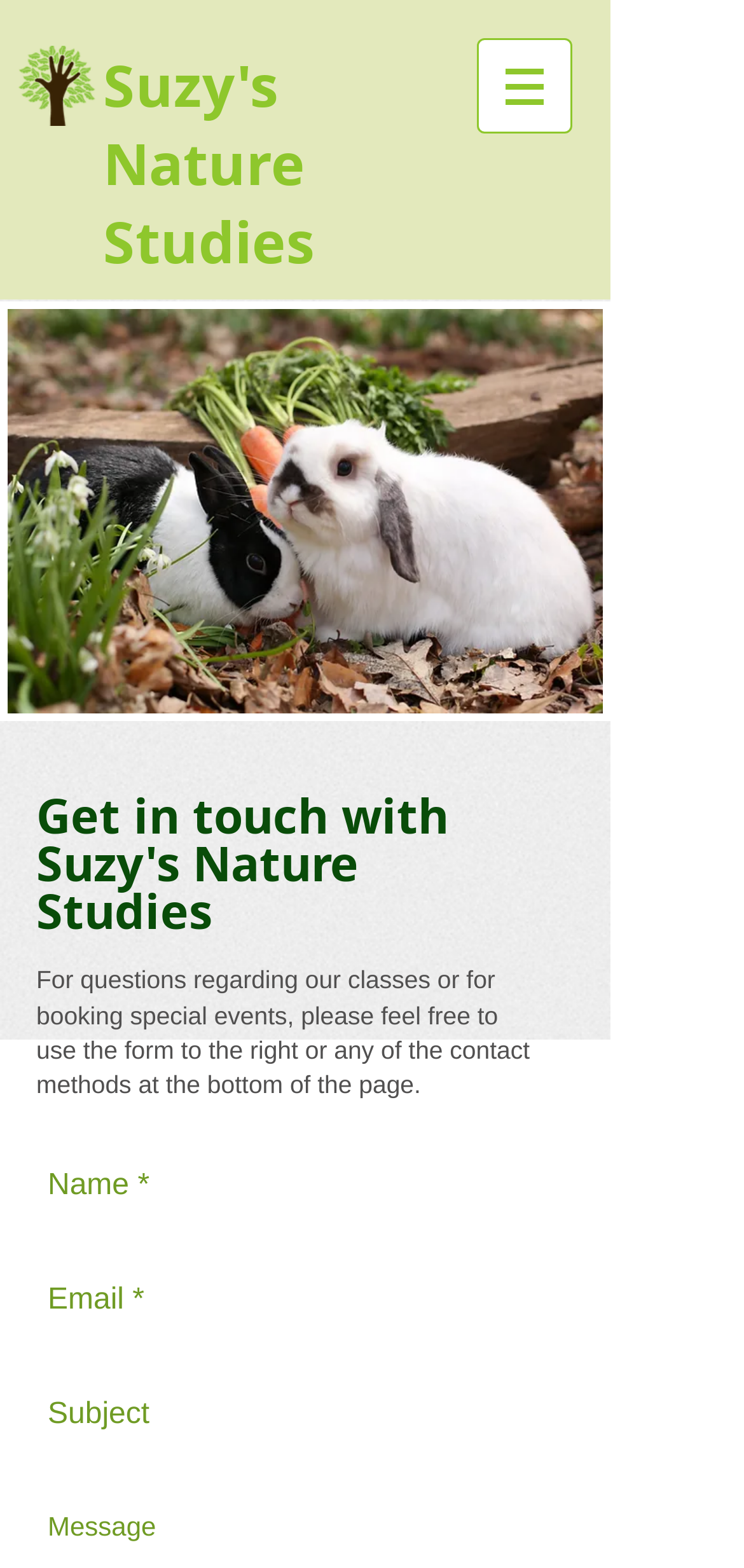Locate the bounding box coordinates of the UI element described by: "aria-label="Name *" name="name-*" placeholder="Name *"". The bounding box coordinates should consist of four float numbers between 0 and 1, i.e., [left, top, right, bottom].

[0.051, 0.73, 0.769, 0.785]